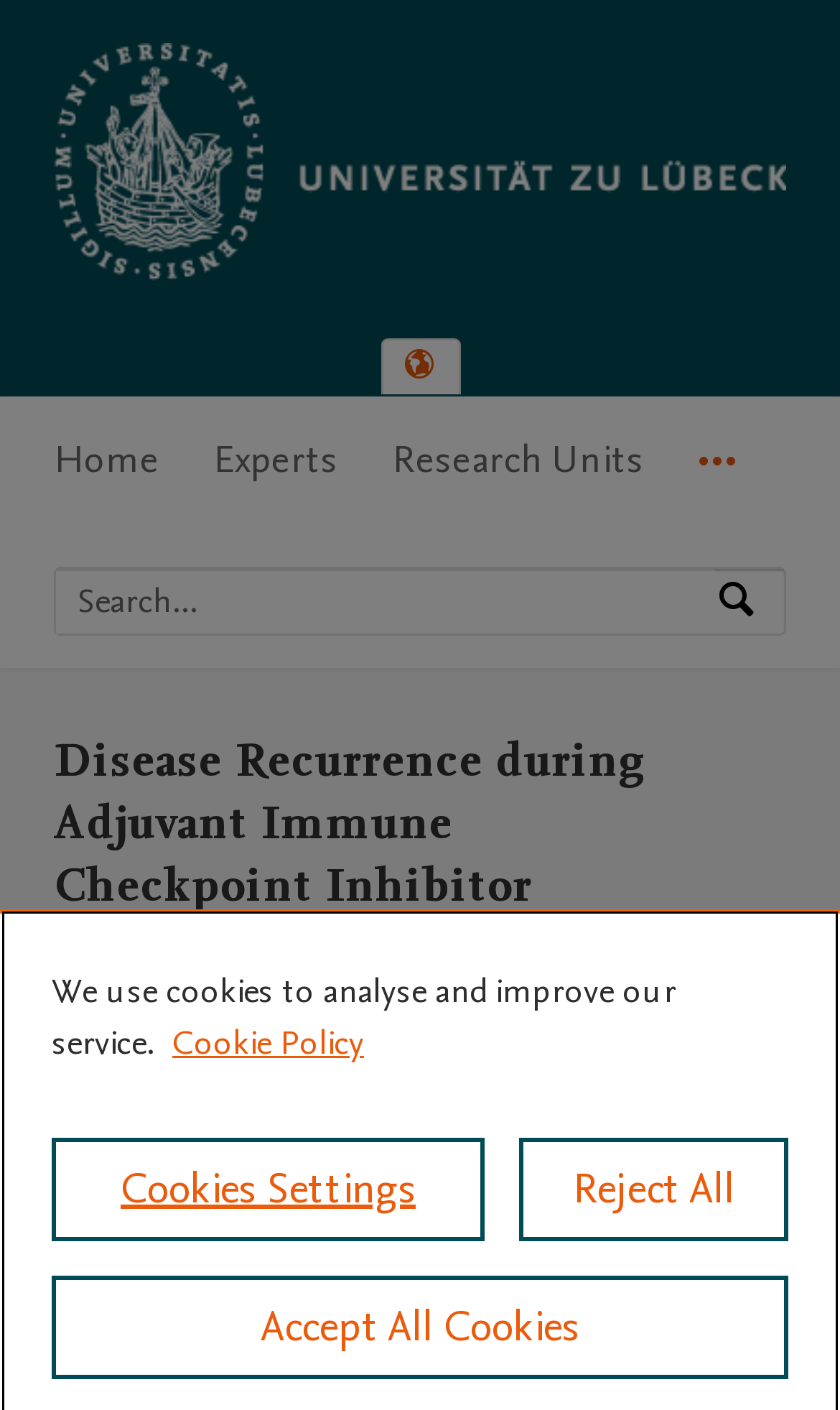Identify the bounding box coordinates for the UI element described as: "Experts".

[0.254, 0.281, 0.403, 0.374]